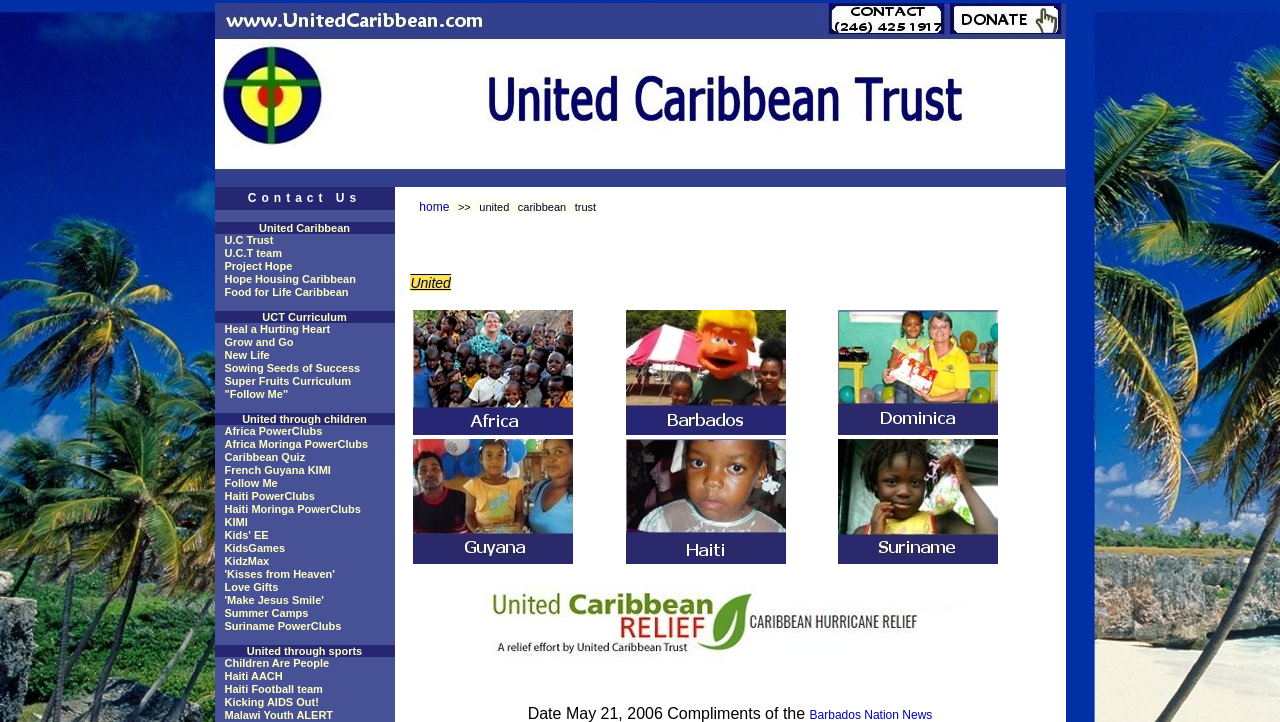Describe every aspect of the webpage in a detailed manner.

The webpage appears to be the website of United Caribbean Trust, a Christian organization. At the top, there is a table with a heading "United Caribbean Trust" and a row with several links, including "Contact Us", "United Caribbean", and "UCT Curriculum". Below this table, there are multiple sections with headings such as "UCT Curriculum", "United through children", "United through sports", and others.

In the "UCT Curriculum" section, there are several links to different programs, including "Heal a Hurting Heart", "Grow and Go", and "Super Fruits Curriculum". The "United through children" section has links to various programs and initiatives, such as "Africa PowerClubs", "Caribbean Quiz", and "KidsGames". The "United through sports" section has links to programs like "Children Are People" and "Kicking AIDS Out!".

On the right side of the page, there is a layout table with three rows, each containing three cells with links and images. The links are to different countries or regions, including Africa, Barbados, Dominica, Guyana, Haiti, and Suriname. Each link has a corresponding image.

At the bottom of the page, there is a link to "United Caribbean Relief Caribbean Hurricane Relief 2017" with an accompanying image. Below this, there is a static text block with a date and a compliment from the Barbados Nation News, along with a link to the news website.

Overall, the webpage appears to be a portal for the United Caribbean Trust, providing access to various programs, initiatives, and resources related to Christian ministry and community development in the Caribbean region.